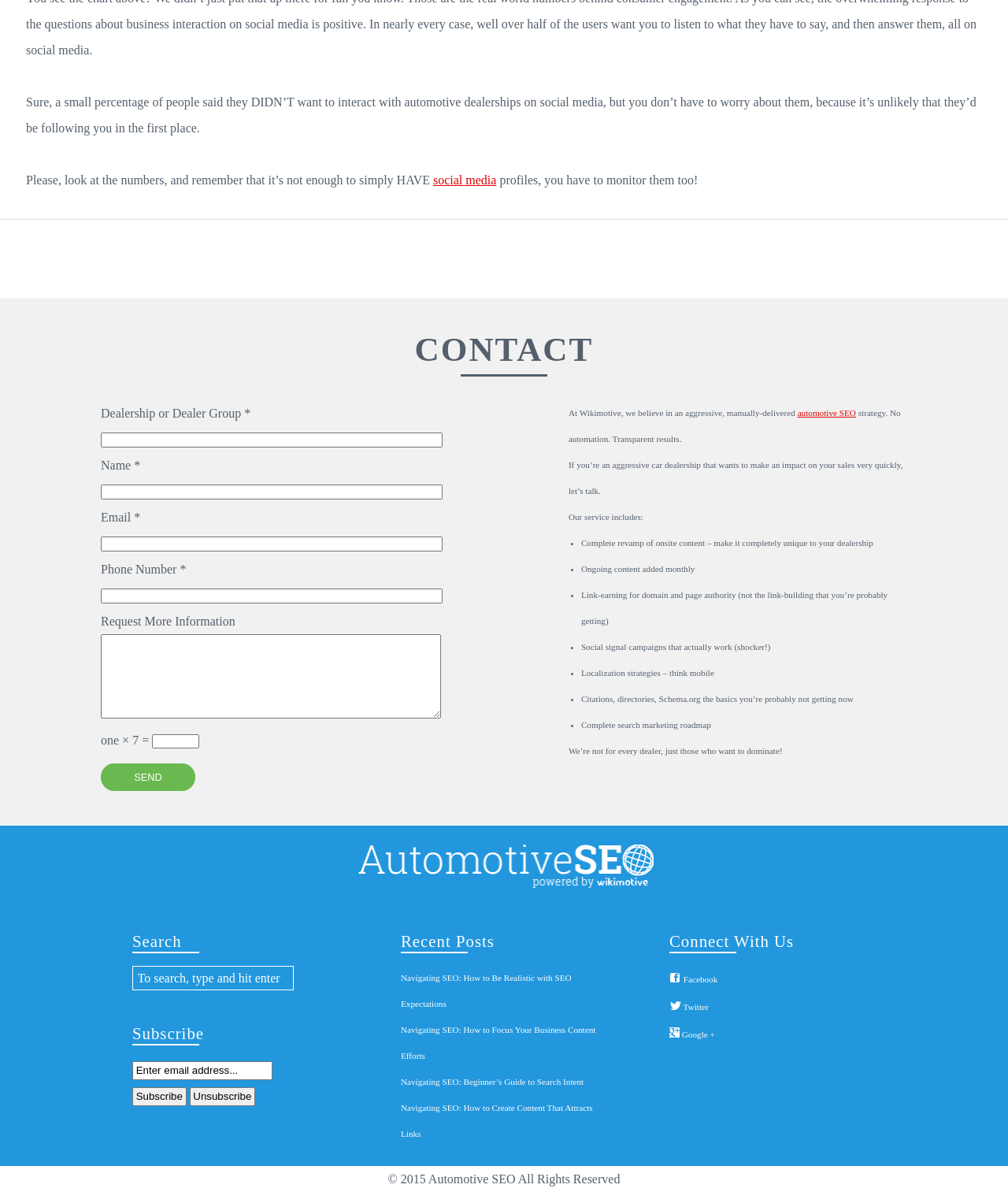What is the focus of the company's content efforts?
Examine the image closely and answer the question with as much detail as possible.

According to the text 'We’re not for every dealer, just those who want to dominate!', it is clear that the company's content efforts are focused on helping car dealerships dominate their sales.